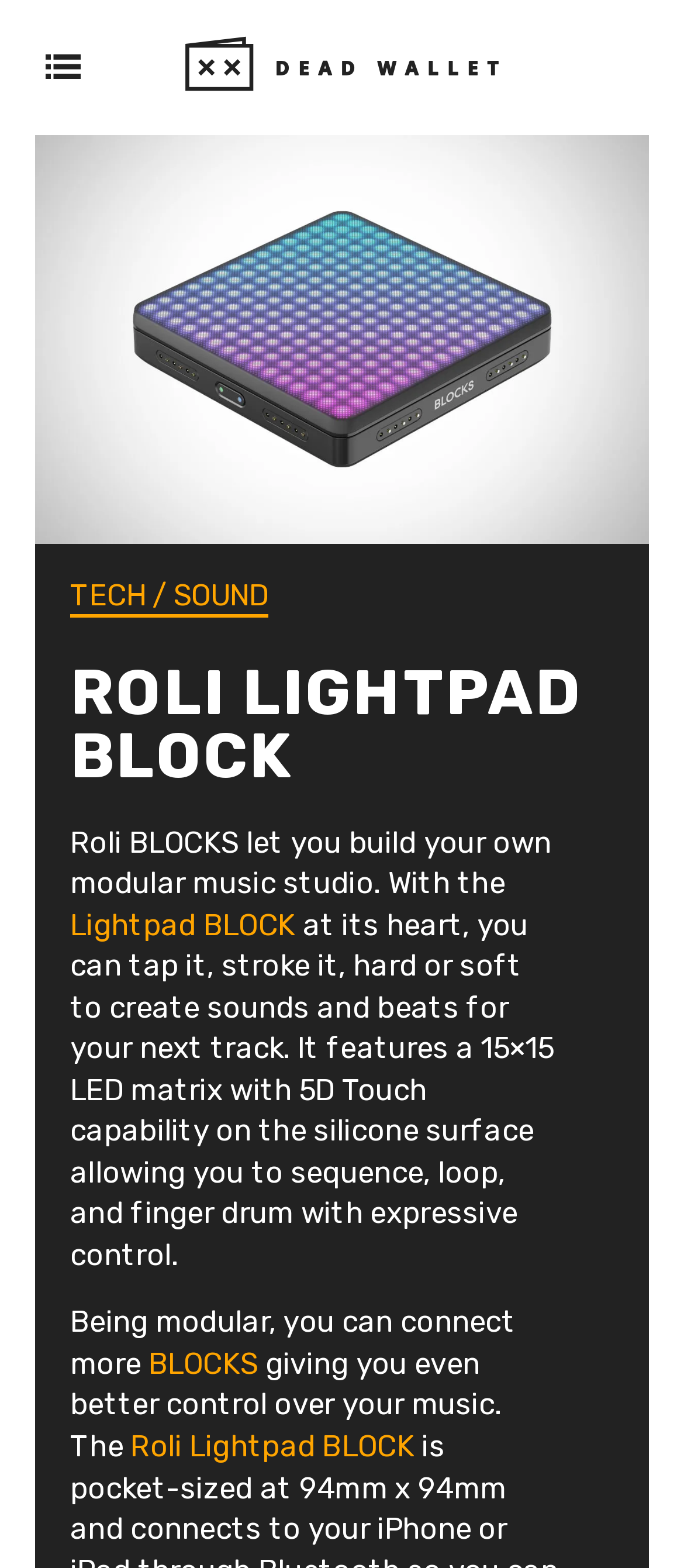What is the logo on the top left?
Refer to the screenshot and respond with a concise word or phrase.

Dead Wallet Logo